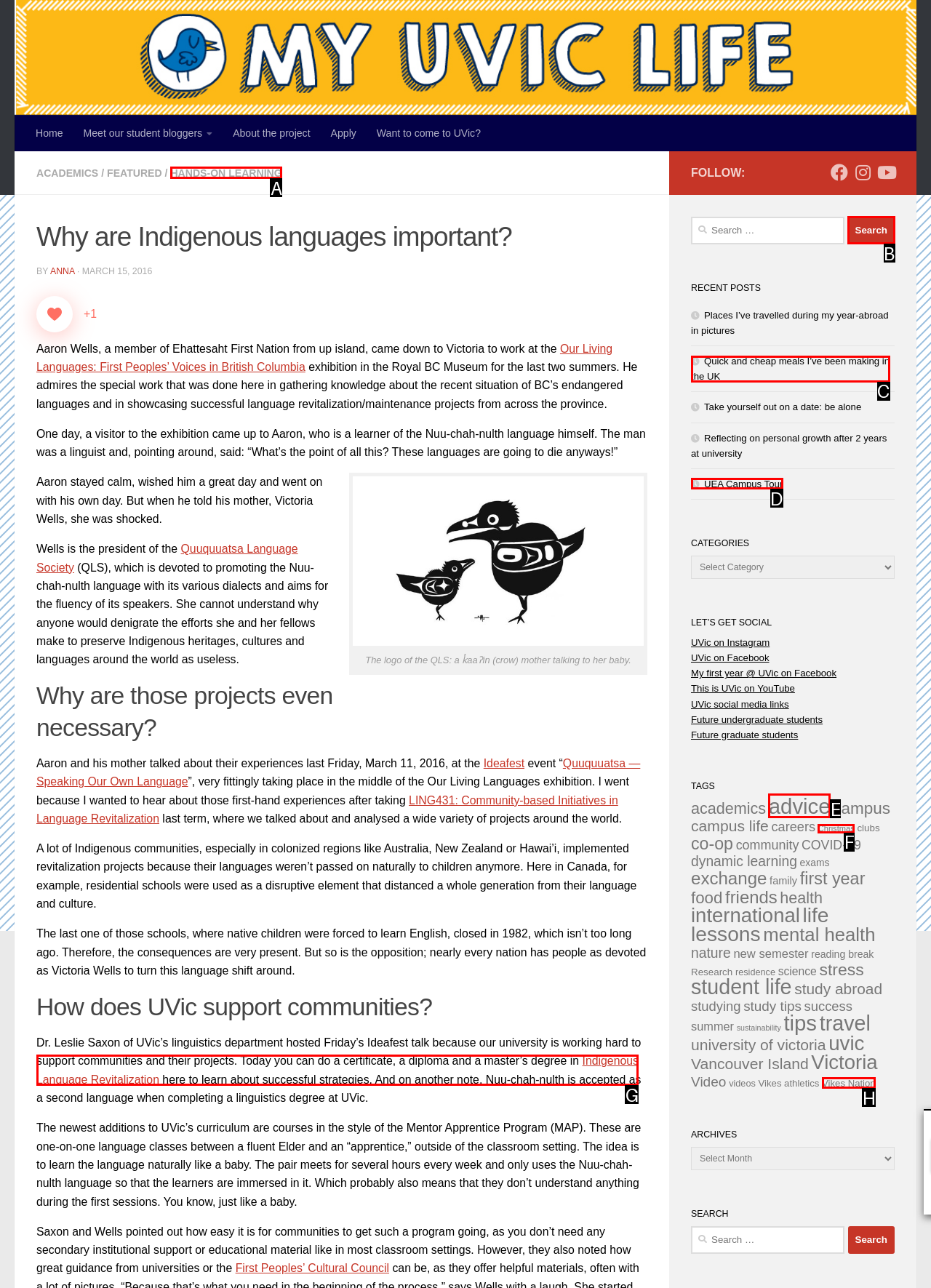Using the description: UEA Campus Tour
Identify the letter of the corresponding UI element from the choices available.

D